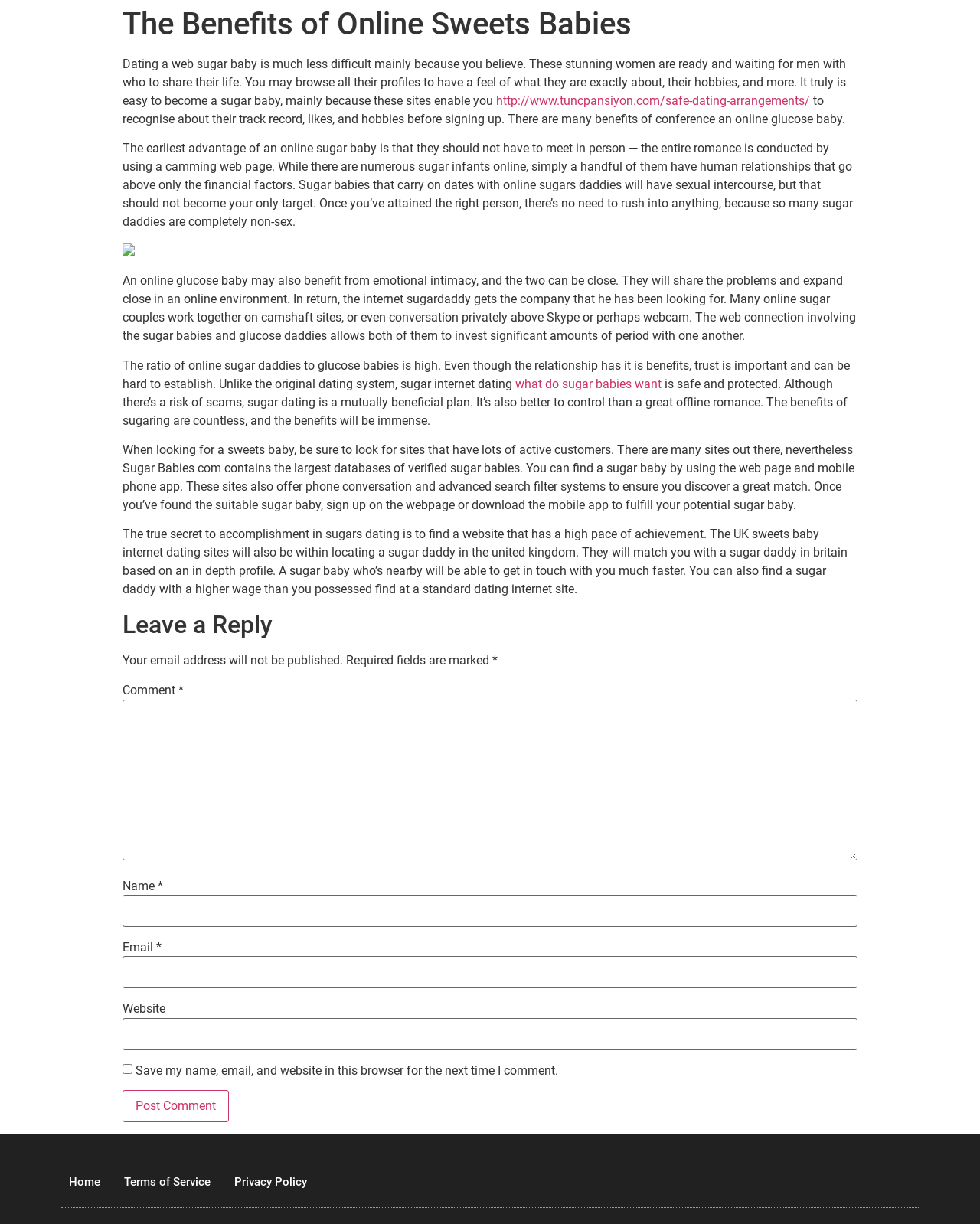Illustrate the webpage with a detailed description.

The webpage is about the benefits of online sugar babies and historic places. At the top, there is a main header section that spans almost the entire width of the page, containing the title "The Benefits of Online Sweets Babies – Historic Places App". 

Below the header, there is a large block of text that occupies most of the page's width, divided into several paragraphs. The text discusses the advantages of online sugar babies, including the ability to browse profiles, recognize their background, likes, and hobbies before signing up, and the benefits of emotional intimacy. There is also an image embedded within the text block, located about one-quarter of the way down from the top.

Scattered throughout the text are two links, one pointing to "http://www.tuncpansiyon.com/safe-dating-arrangements/" and another to "what do sugar babies want". 

At the bottom of the page, there is a comment section that spans the entire width. It contains a heading "Leave a Reply", followed by a series of form fields, including text boxes for comment, name, email, and website, as well as a checkbox to save the user's information for future comments. A "Post Comment" button is located at the very bottom.

Finally, at the very bottom of the page, there are three links: "Home", "Terms of Service", and "Privacy Policy", aligned horizontally and taking up about one-quarter of the page's width.